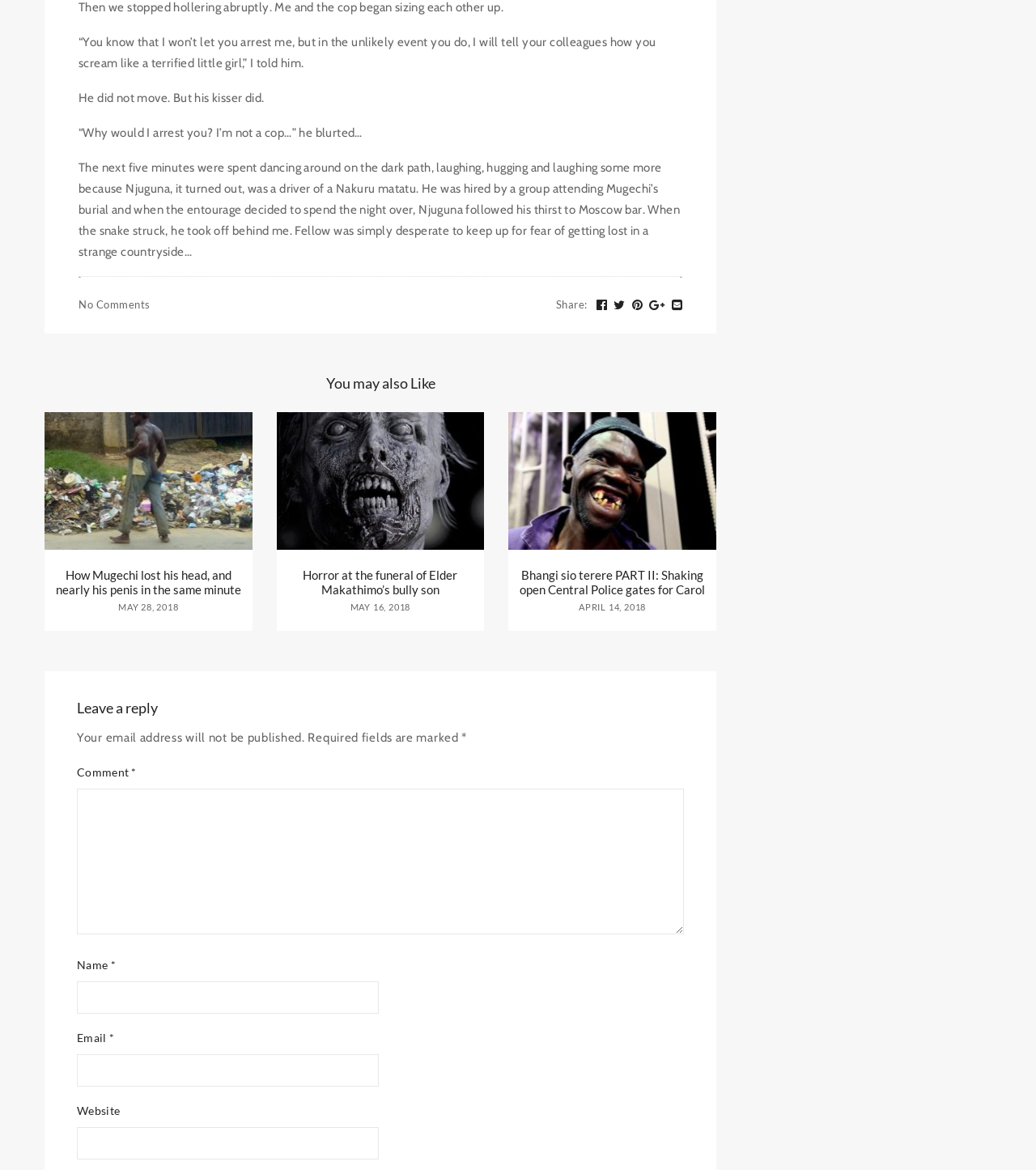Bounding box coordinates should be provided in the format (top-left x, top-left y, bottom-right x, bottom-right y) with all values between 0 and 1. Identify the bounding box for this UI element: Share:

[0.536, 0.251, 0.567, 0.269]